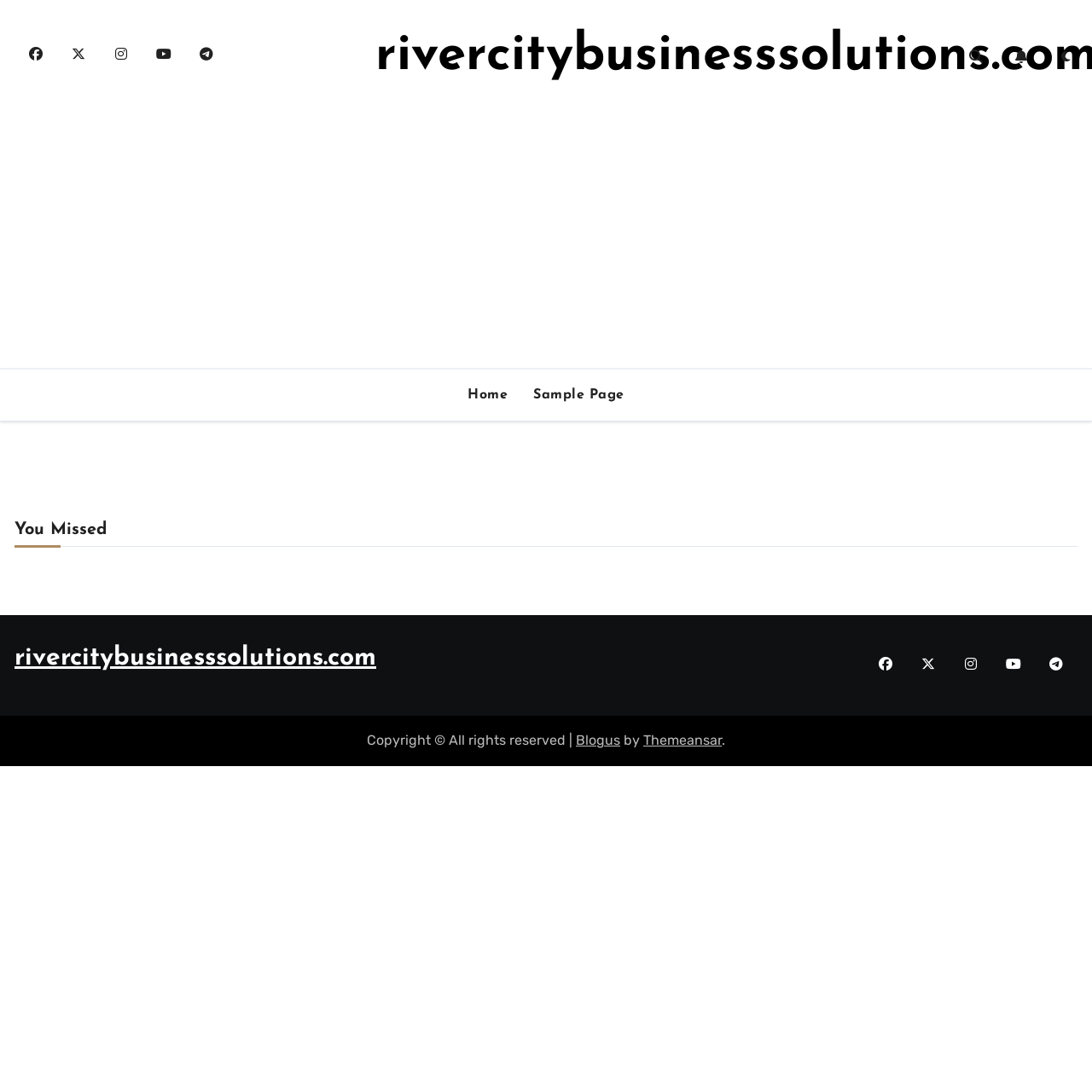What is the first social media icon?
Using the image provided, answer with just one word or phrase.

Facebook